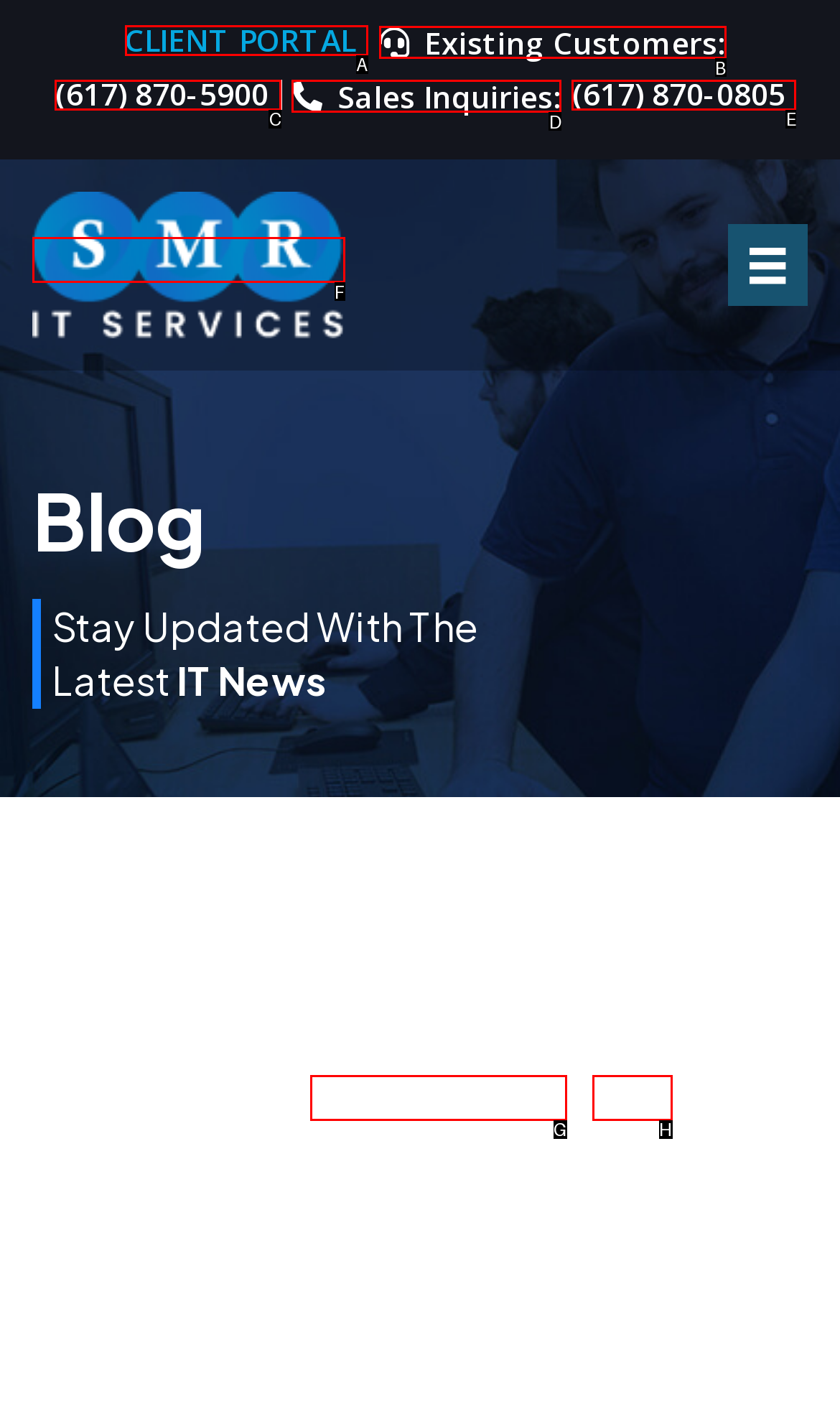For the instruction: Click the CLIENT PORTAL link, determine the appropriate UI element to click from the given options. Respond with the letter corresponding to the correct choice.

A